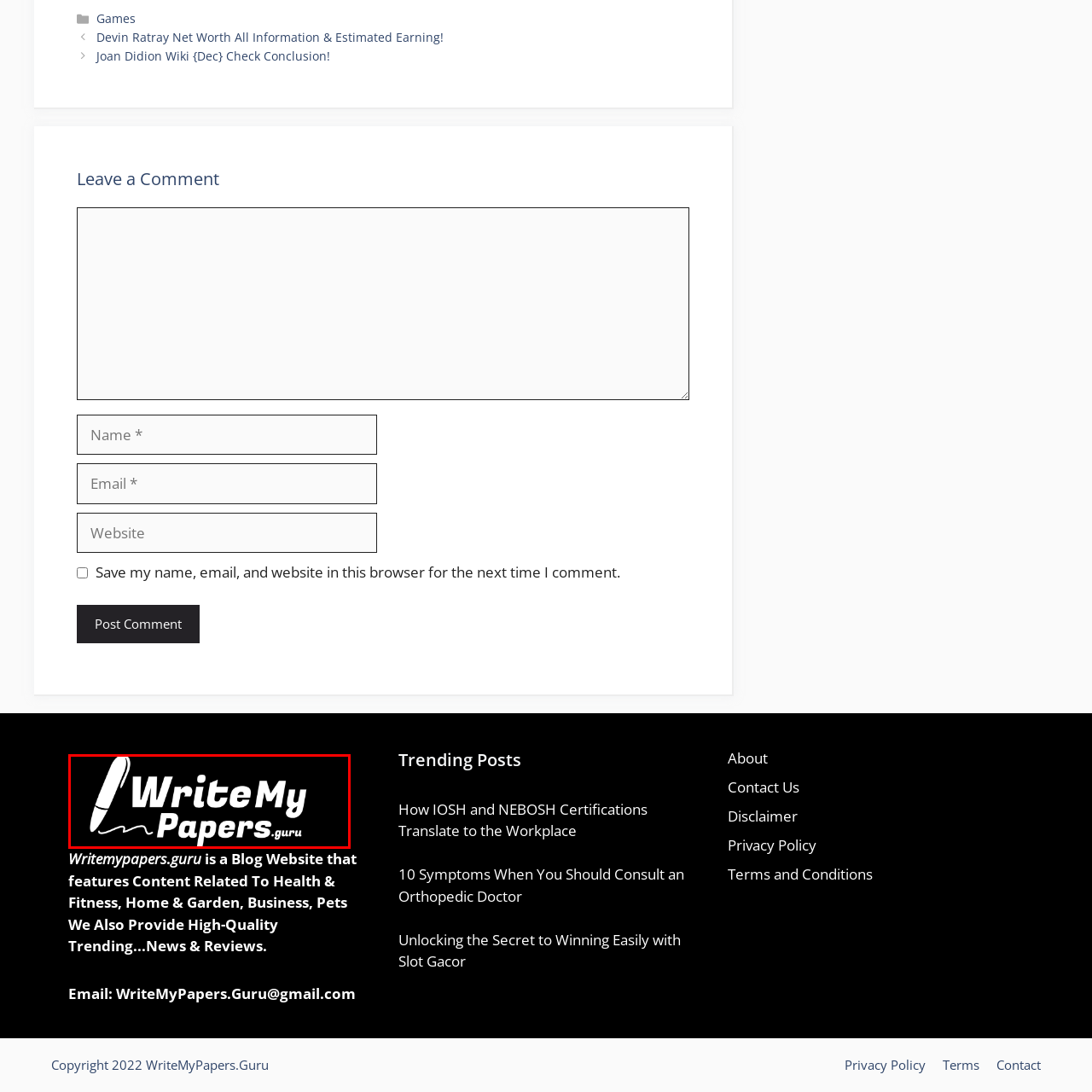What does the stylized representation of a pen symbolize?
Examine the content inside the red bounding box in the image and provide a thorough answer to the question based on that visual information.

Accompanying the text is a stylized representation of a pen, symbolizing writing and creativity, which is relevant to the writing service provided by WriteMyPapers.guru.